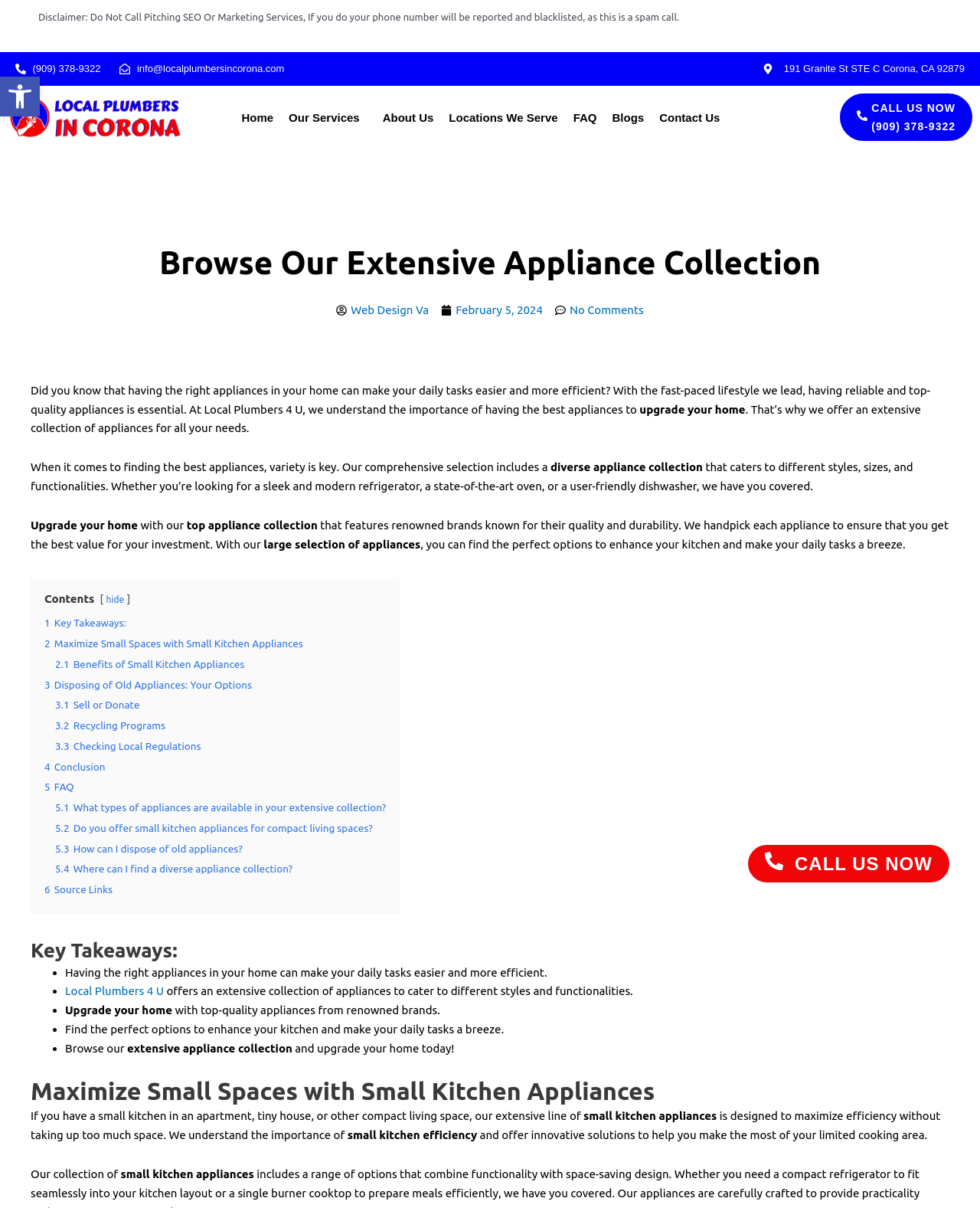Respond to the following question using a concise word or phrase: 
How can I dispose of old appliances?

Sell, donate, or recycle